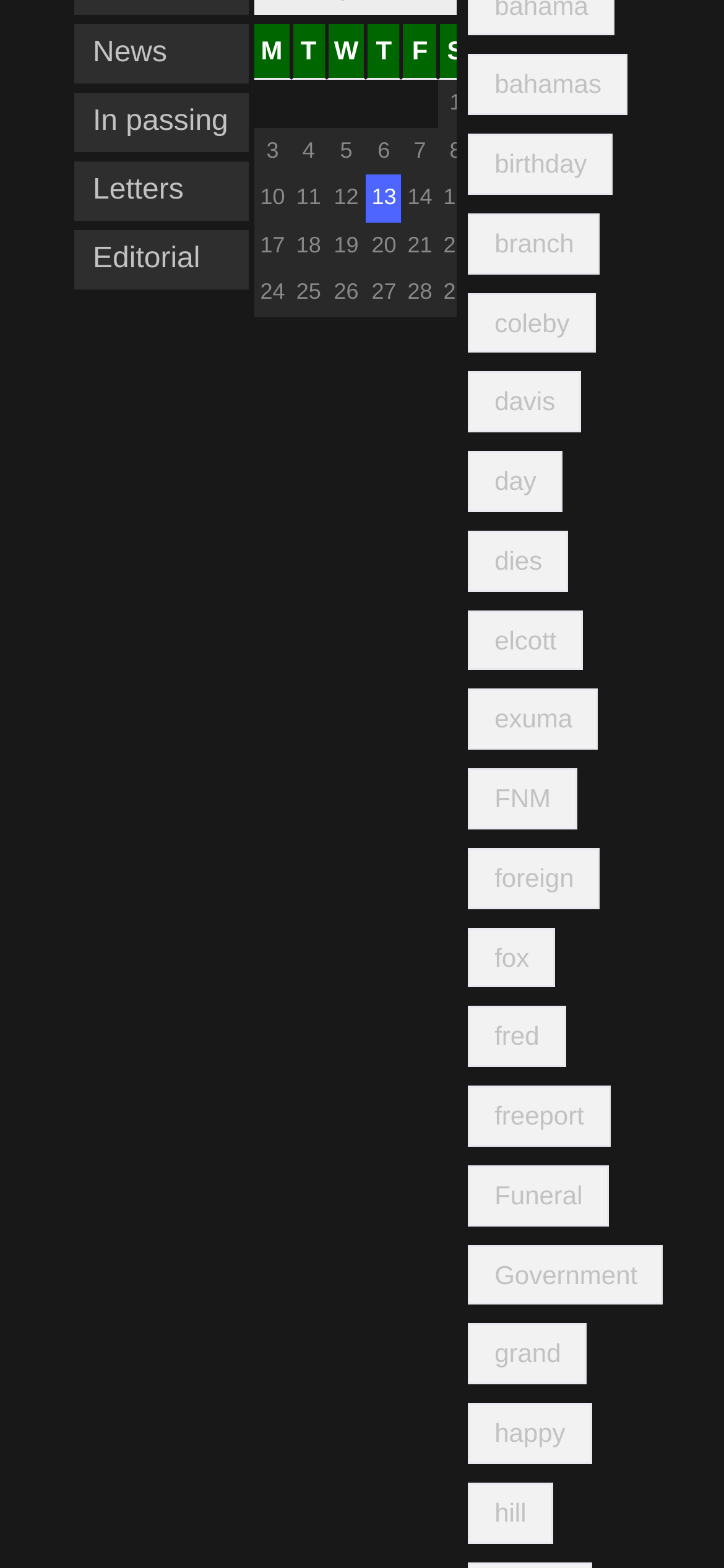Using a single word or phrase, answer the following question: 
What is the category with the most items?

fred (558 items)